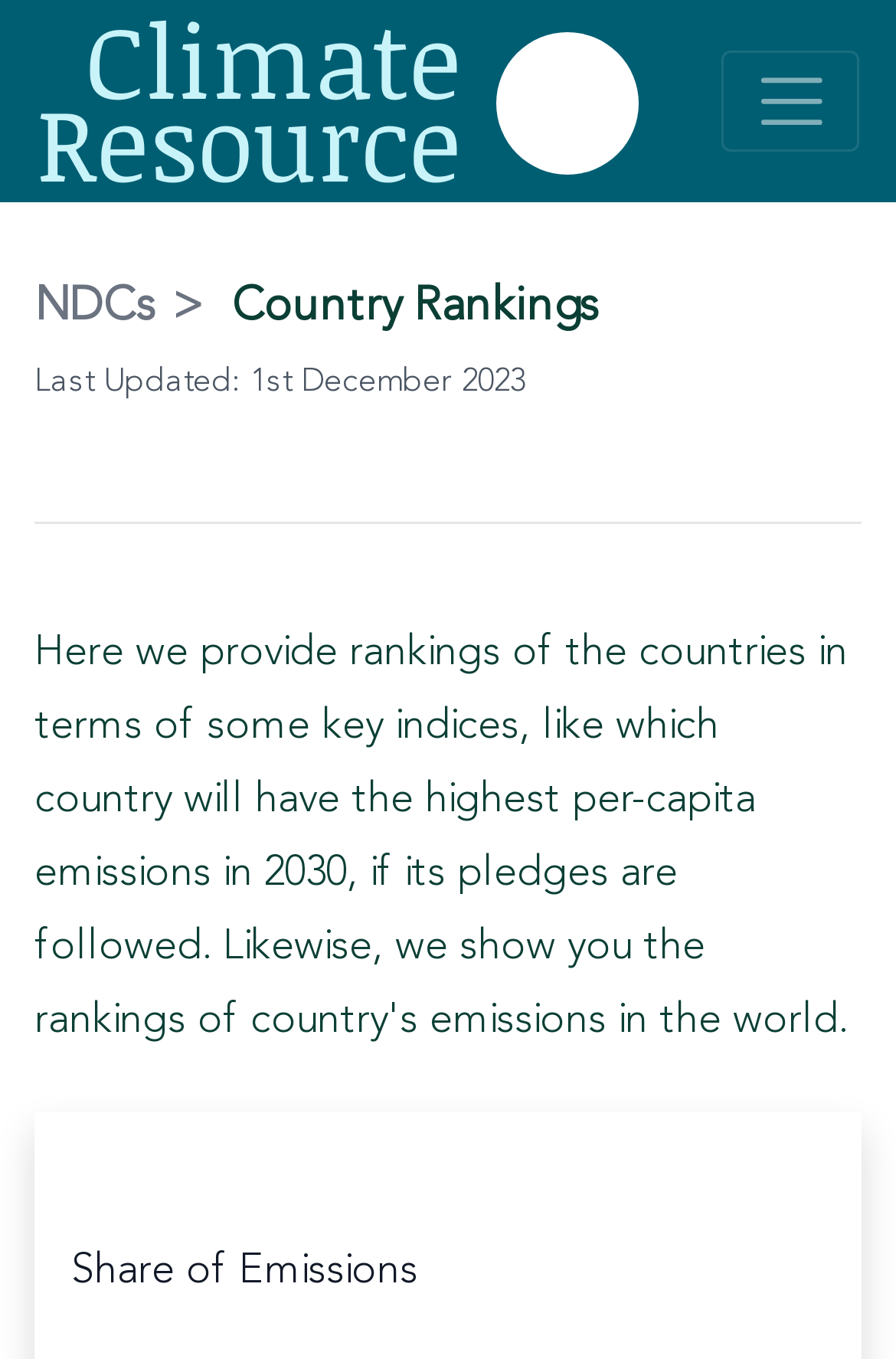Determine the bounding box of the UI element mentioned here: "parent_node: Climate aria-label="Toggle navigation"". The coordinates must be in the format [left, top, right, bottom] with values ranging from 0 to 1.

[0.806, 0.038, 0.959, 0.111]